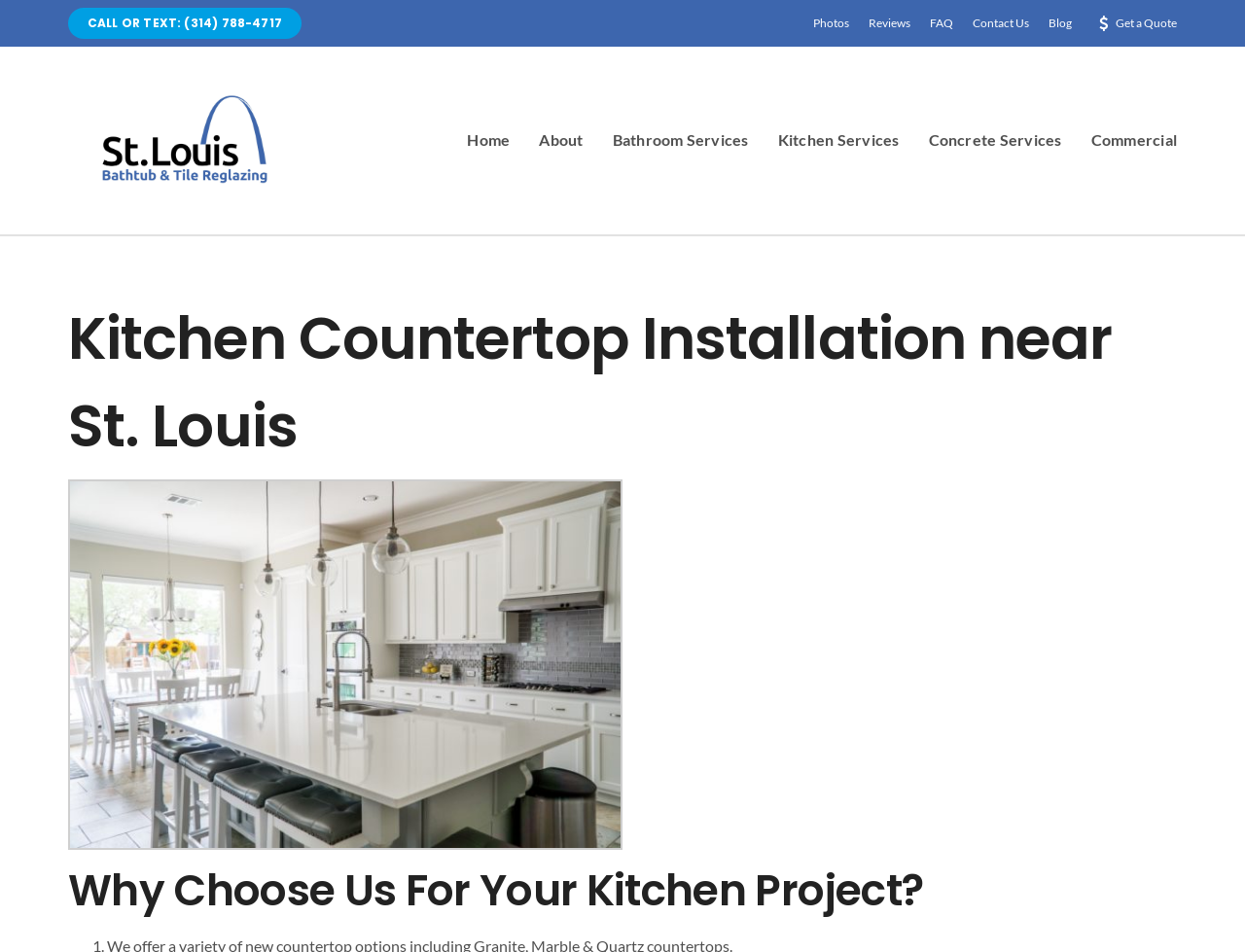Locate the bounding box coordinates of the element that should be clicked to execute the following instruction: "View Reviews".

[0.698, 0.0, 0.731, 0.049]